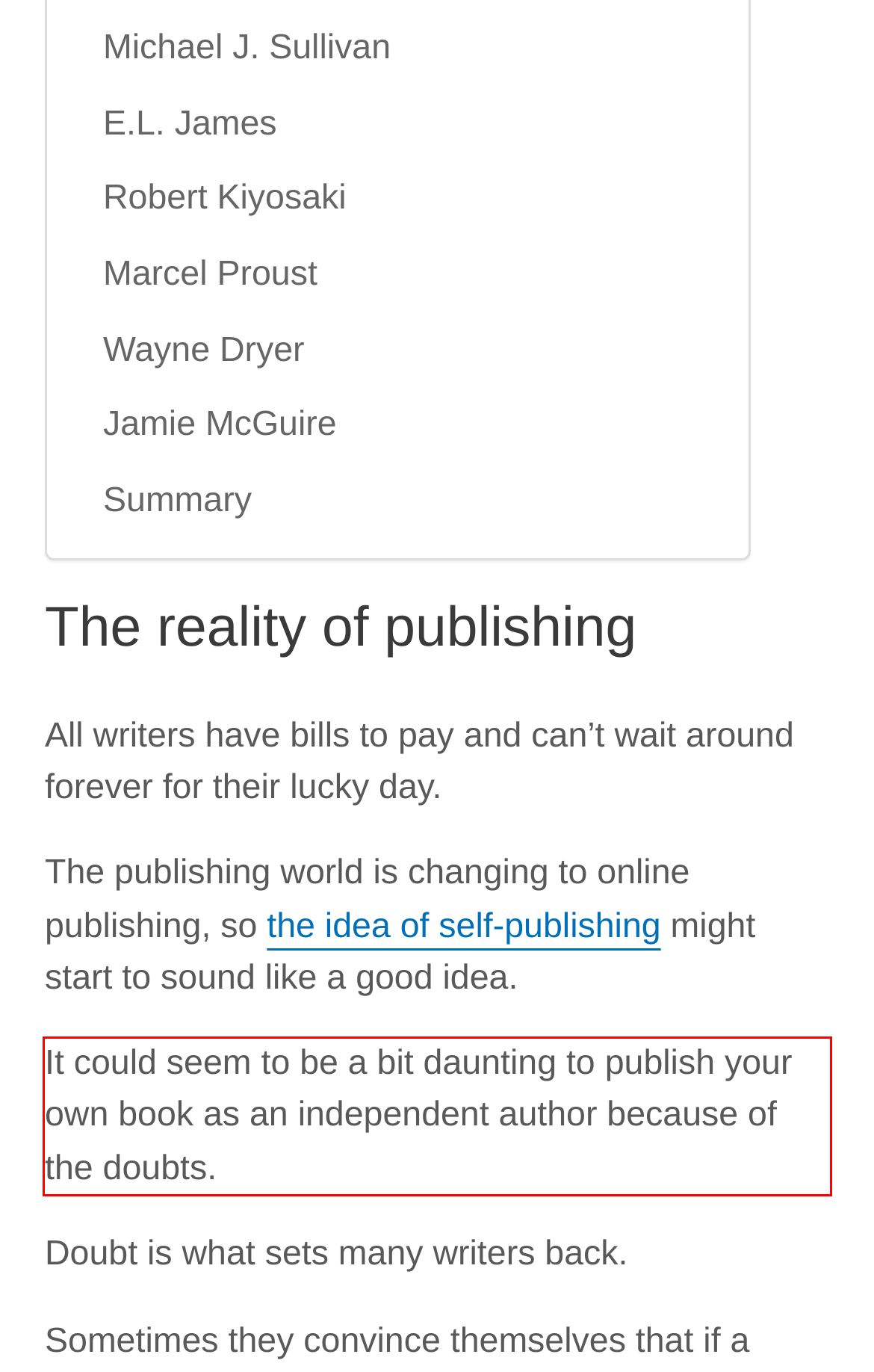You are presented with a webpage screenshot featuring a red bounding box. Perform OCR on the text inside the red bounding box and extract the content.

It could seem to be a bit daunting to publish your own book as an independent author because of the doubts.